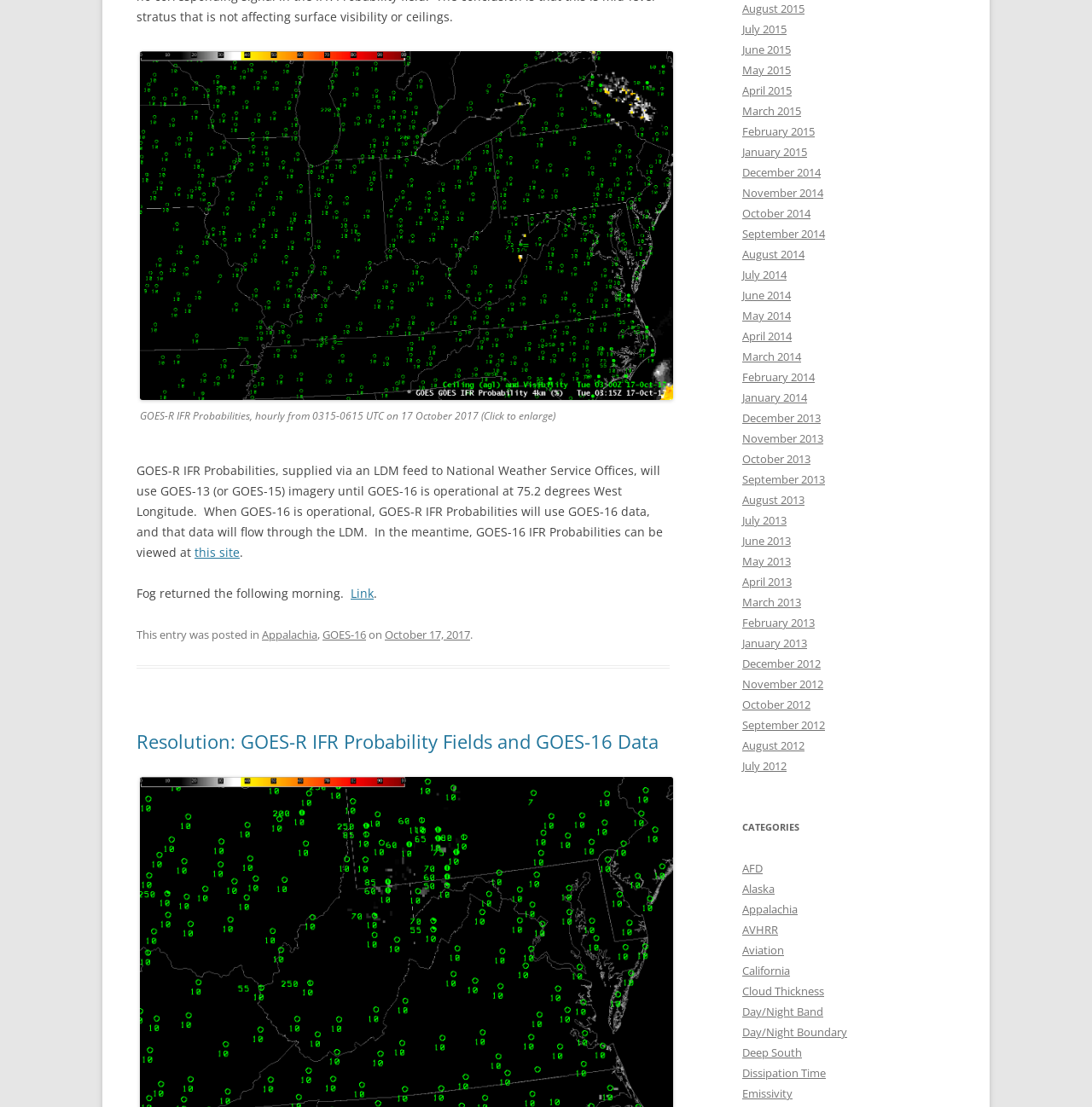What is the date of the GOES-R IFR Probabilities event?
Utilize the image to construct a detailed and well-explained answer.

The date of the GOES-R IFR Probabilities event can be found in the text 'GOES-R IFR Probabilities, hourly from 0315-0615 UTC on 17 October 2017 (Click to enlarge)'.